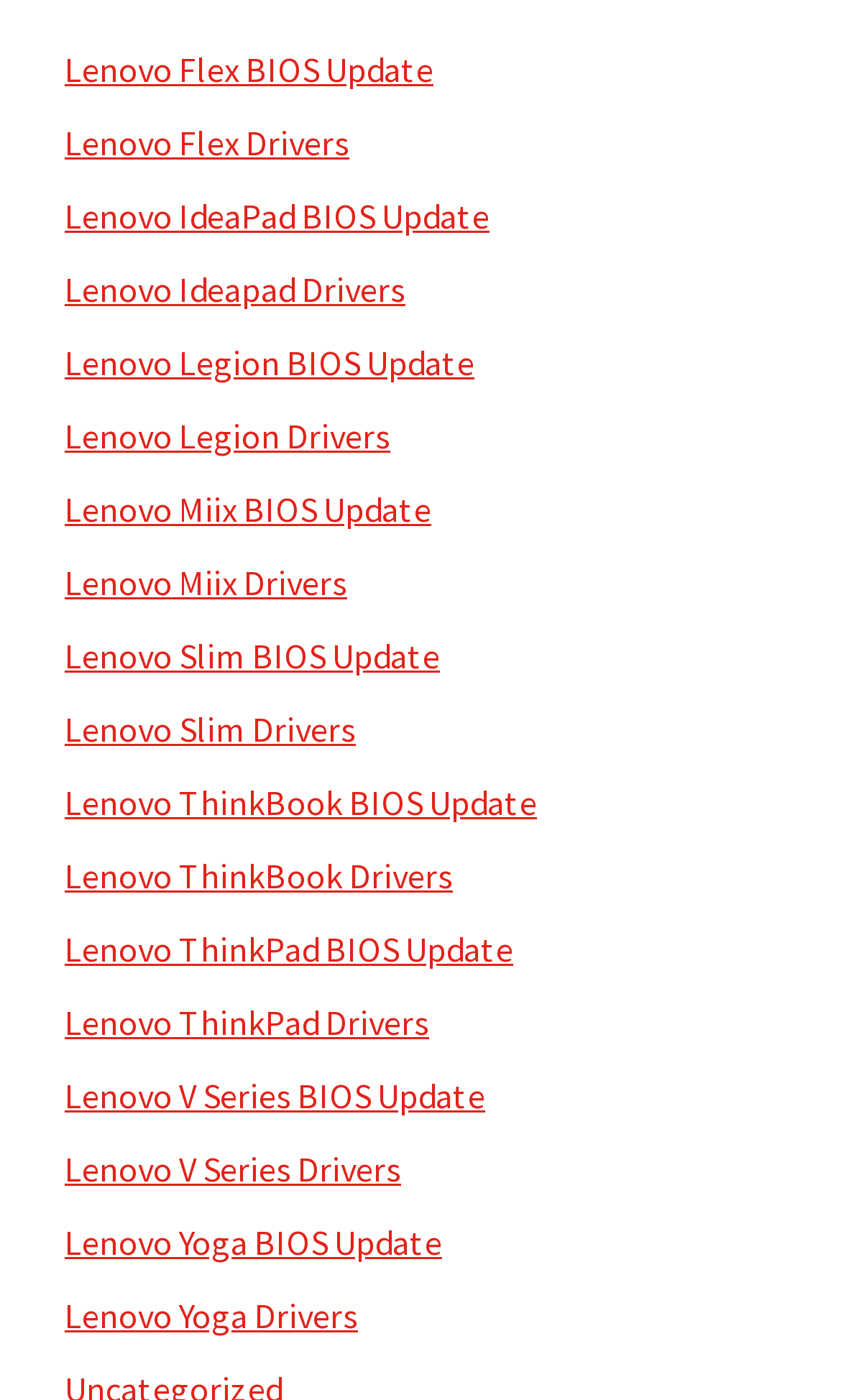Please respond to the question using a single word or phrase:
How many Lenovo product lines are listed?

12